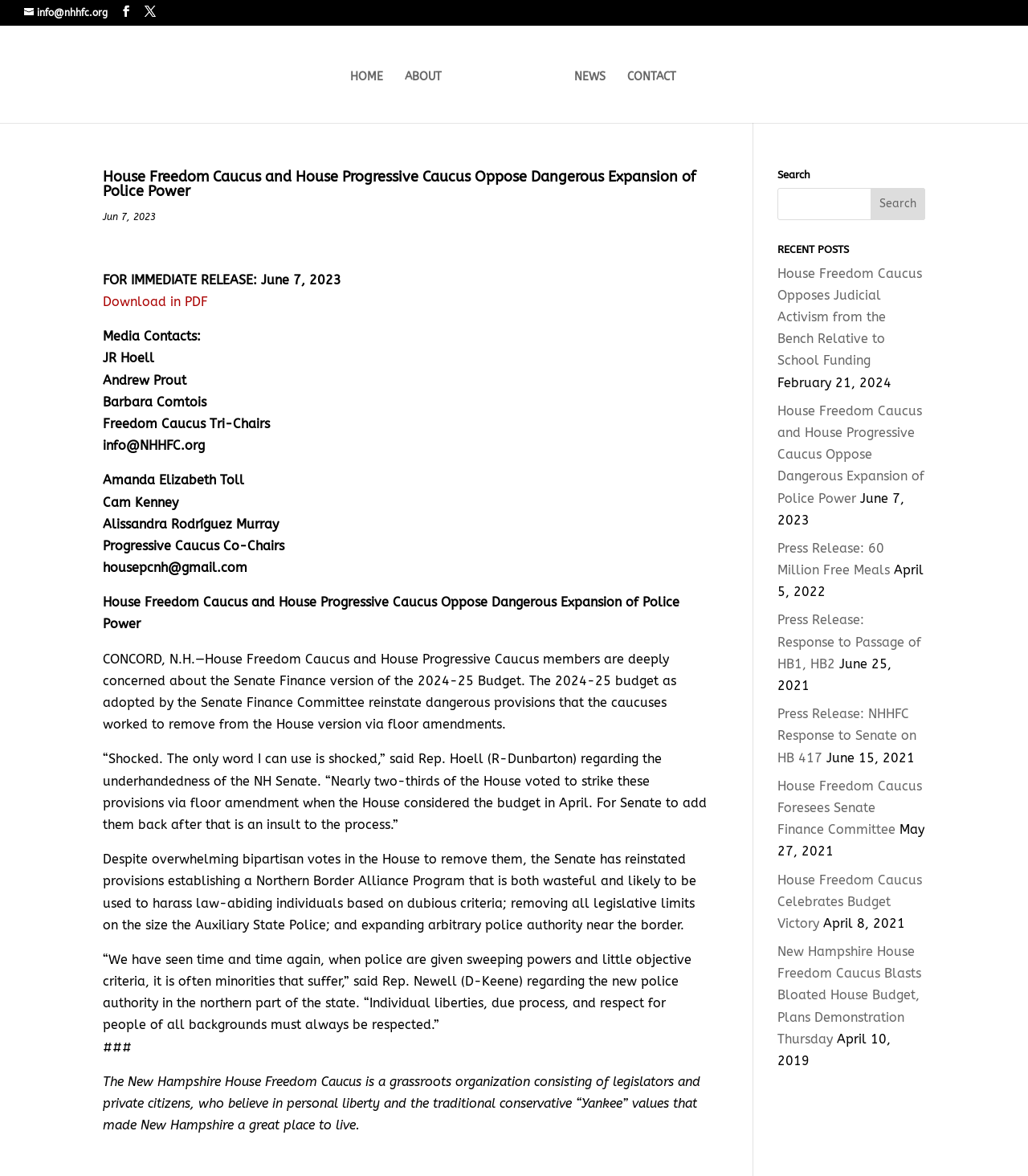Please provide the bounding box coordinate of the region that matches the element description: value="Search". Coordinates should be in the format (top-left x, top-left y, bottom-right x, bottom-right y) and all values should be between 0 and 1.

[0.847, 0.16, 0.9, 0.187]